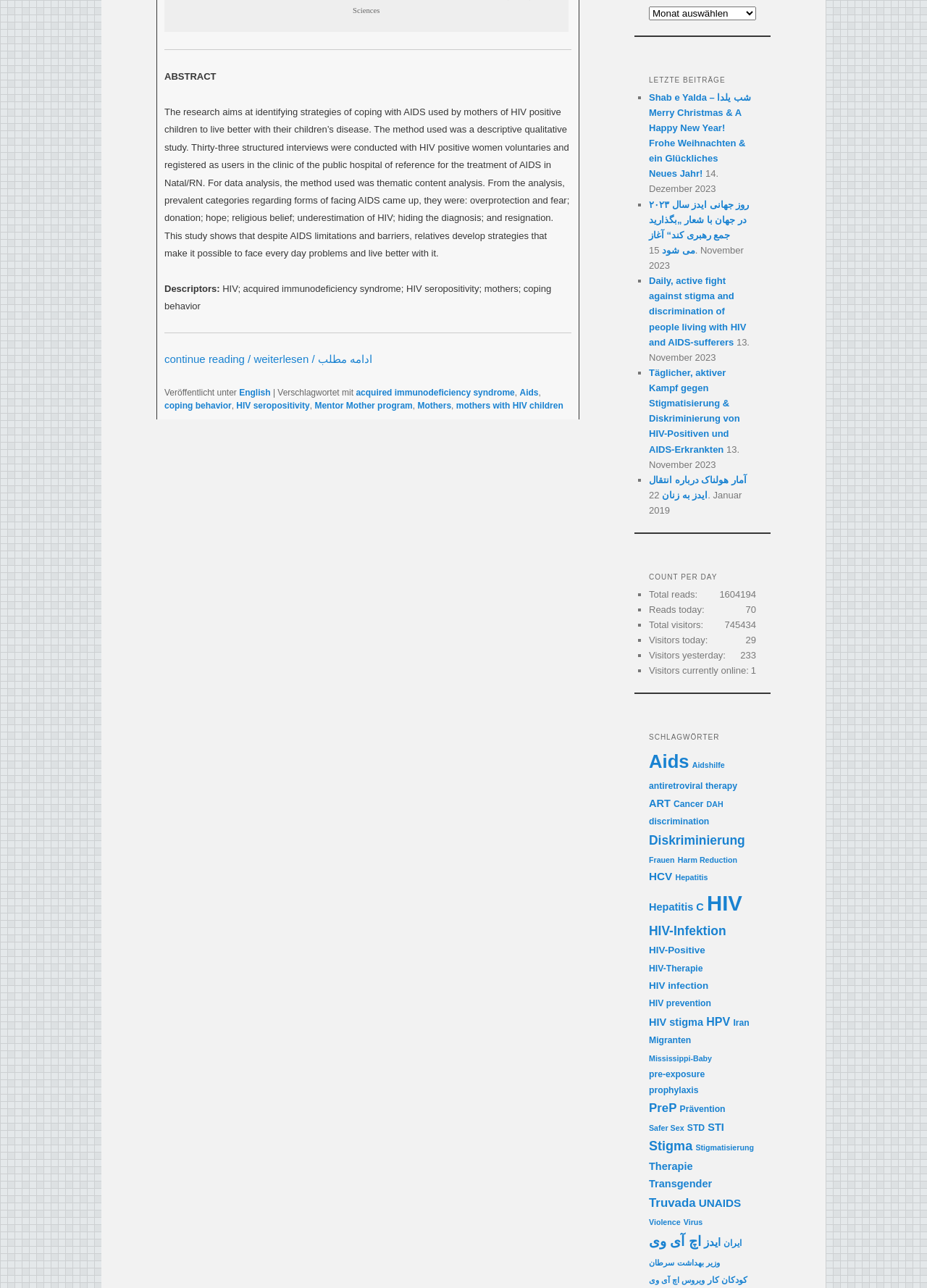Find the bounding box coordinates of the element you need to click on to perform this action: 'Select the 'English' language option'. The coordinates should be represented by four float values between 0 and 1, in the format [left, top, right, bottom].

[0.258, 0.301, 0.292, 0.309]